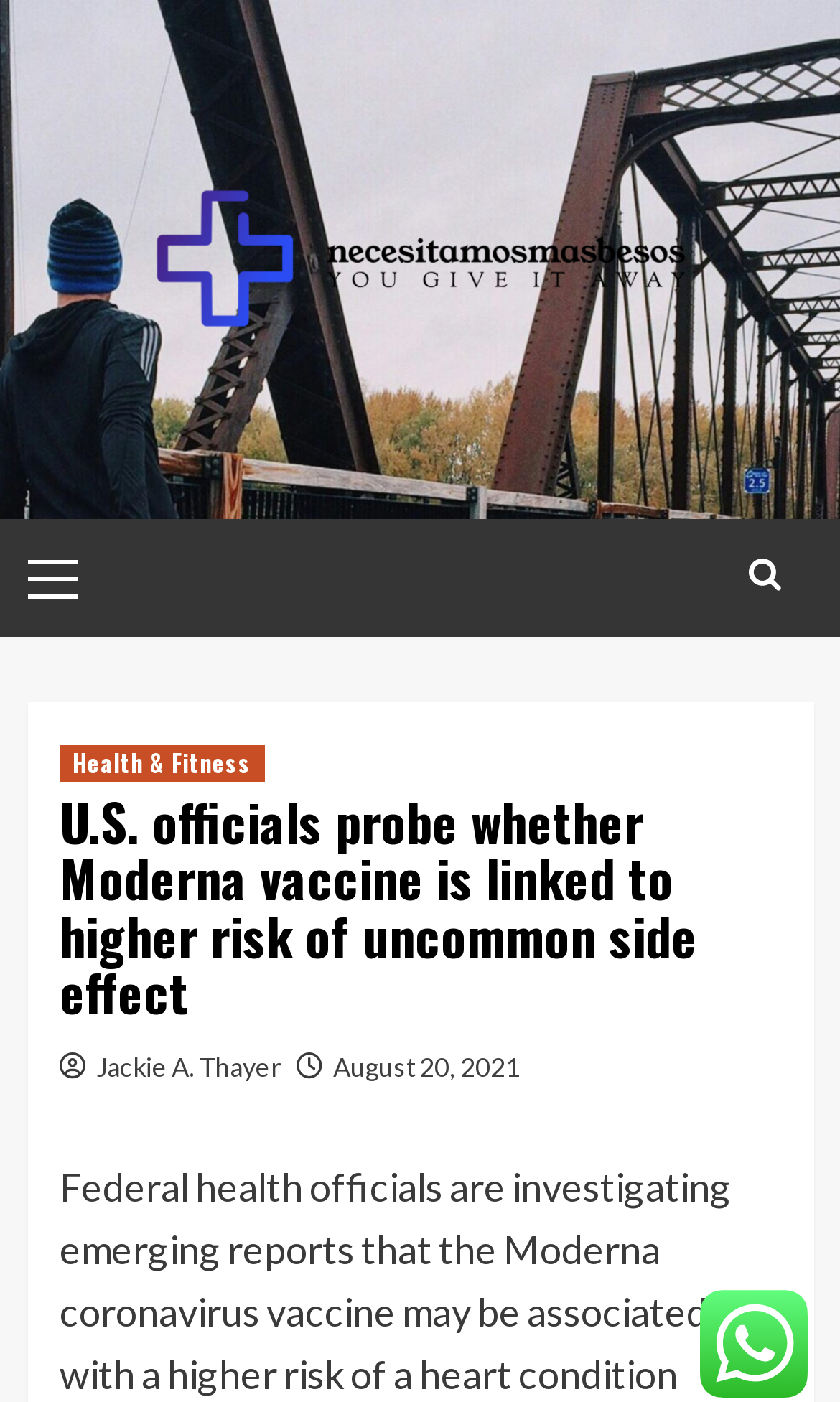Reply to the question with a brief word or phrase: What is the name of the website?

Necesitamosmasbesos